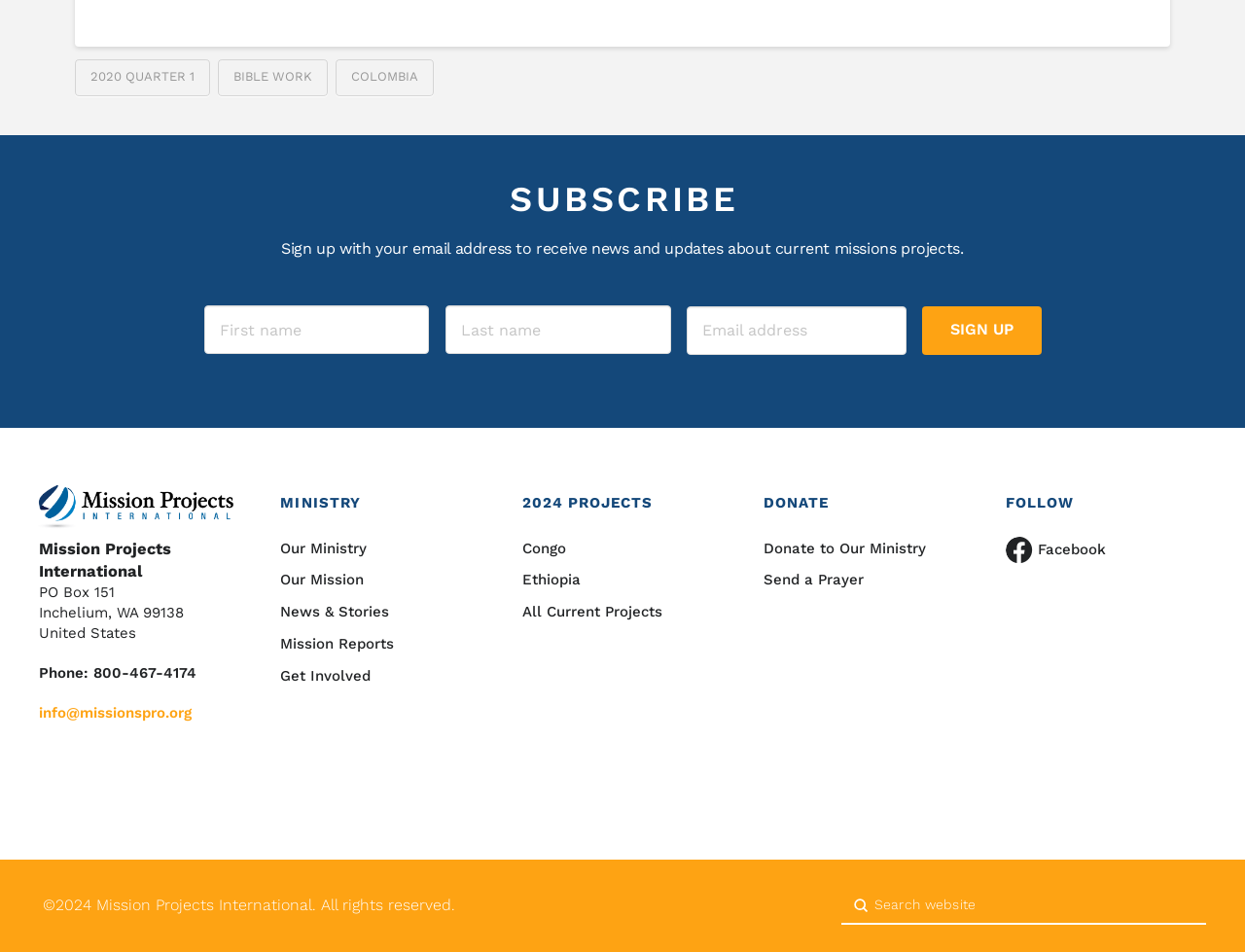Please mark the clickable region by giving the bounding box coordinates needed to complete this instruction: "Enter your first name".

[0.164, 0.321, 0.345, 0.372]